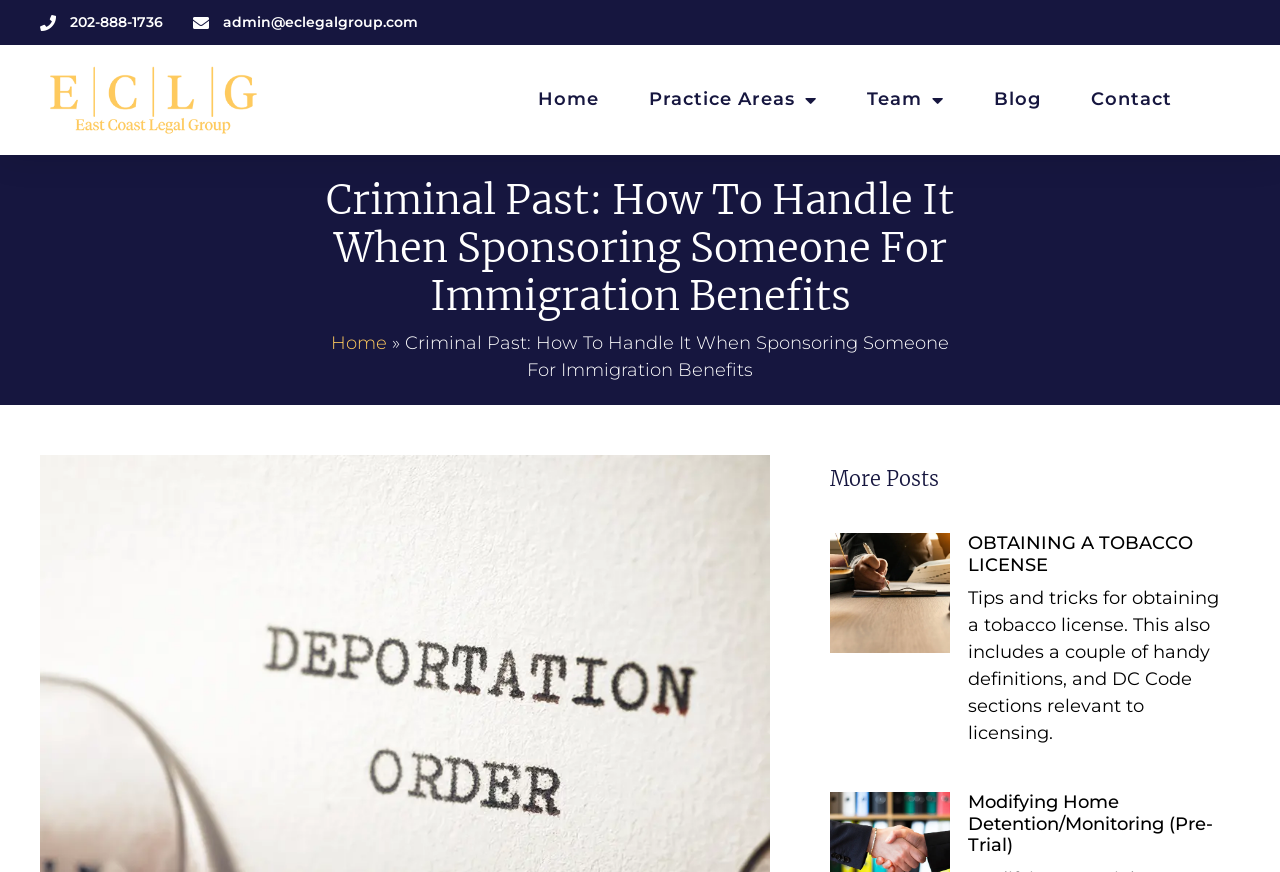Please locate the bounding box coordinates of the element that needs to be clicked to achieve the following instruction: "Contact the team". The coordinates should be four float numbers between 0 and 1, i.e., [left, top, right, bottom].

[0.853, 0.085, 0.916, 0.144]